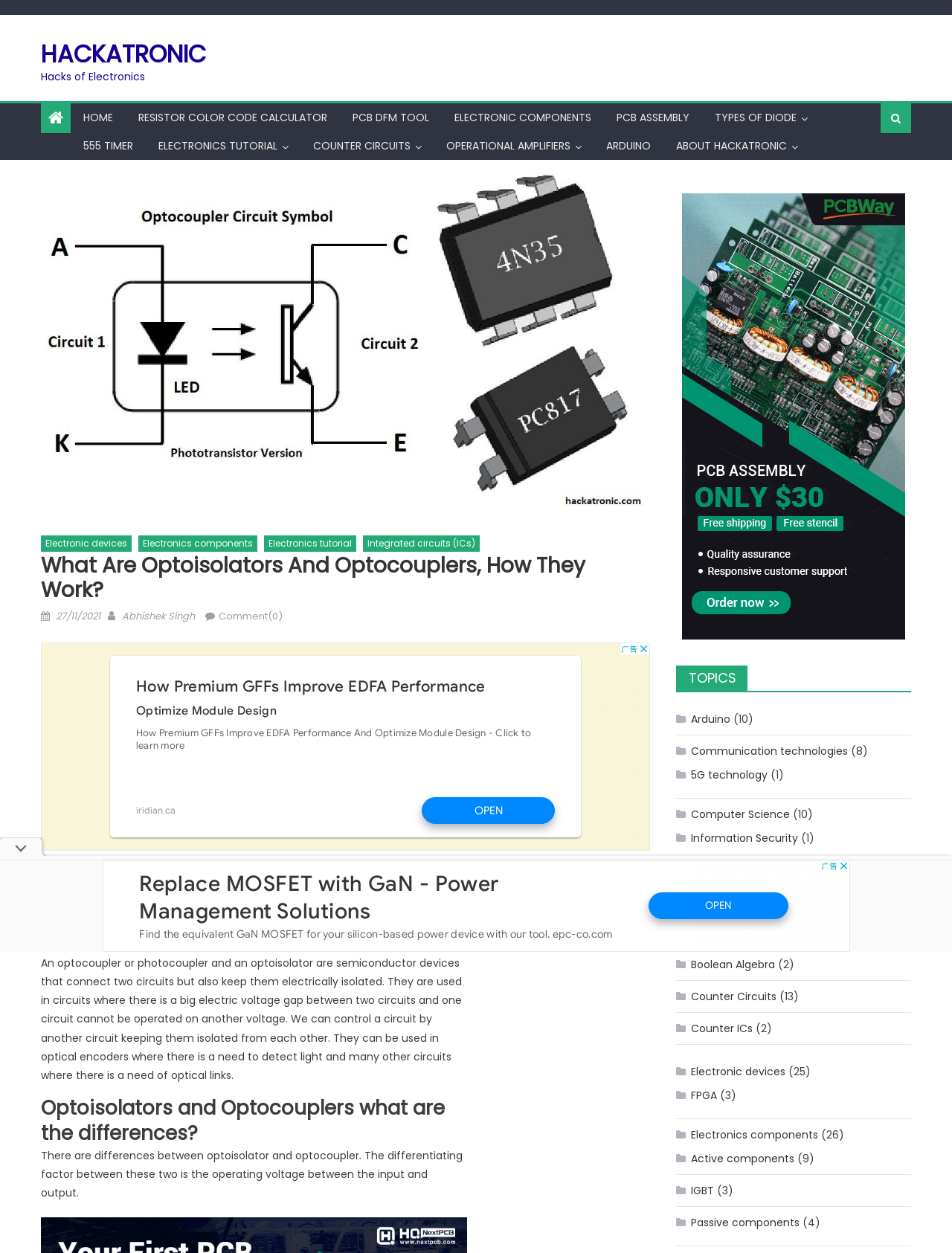Give a one-word or short phrase answer to the question: 
What is the purpose of Optoisolators and Optocouplers?

To connect two circuits and keep them electrically isolated